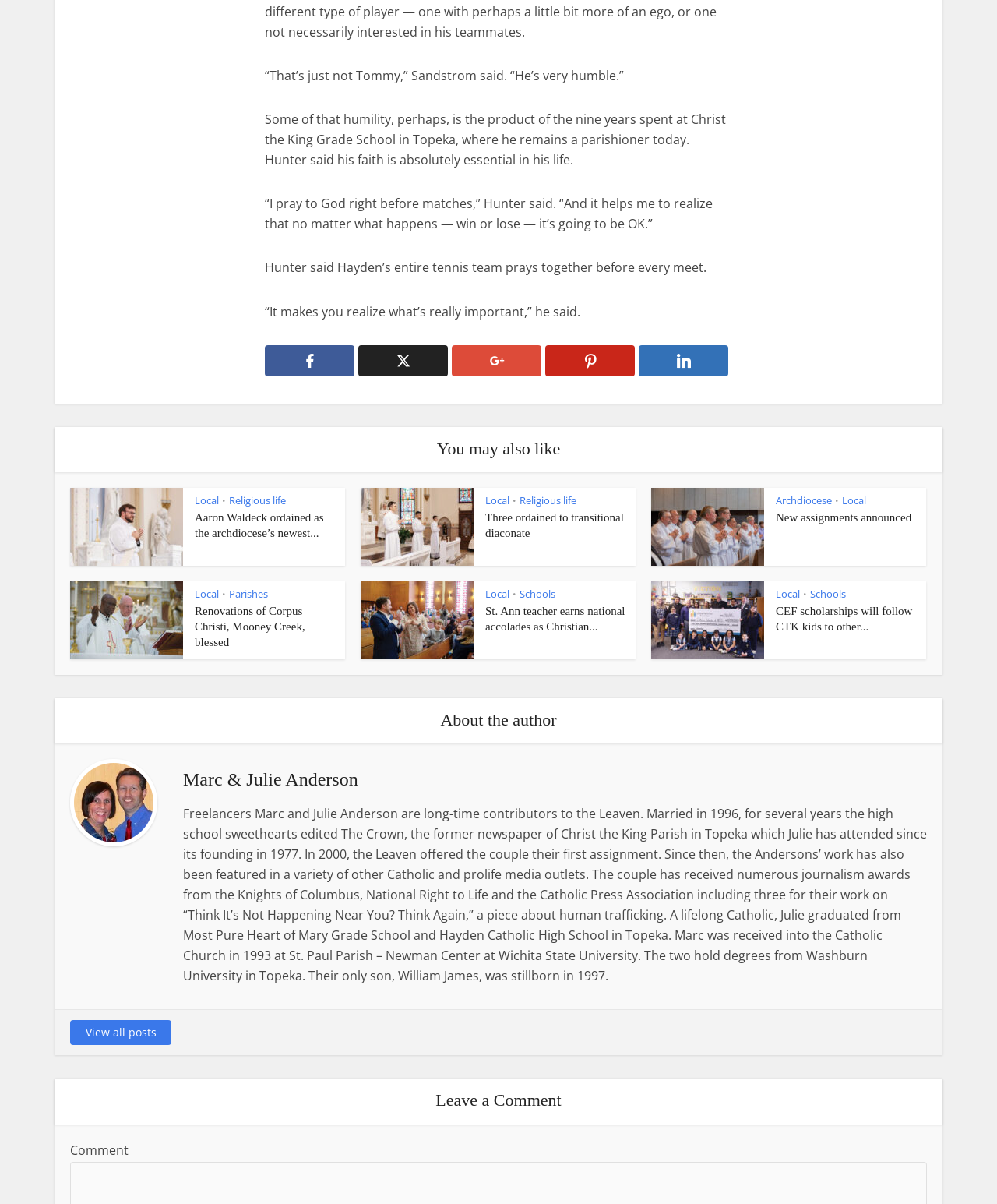Answer the question below using just one word or a short phrase: 
What is the name of the parish that Julie Anderson has attended since its founding?

Christ the King Parish